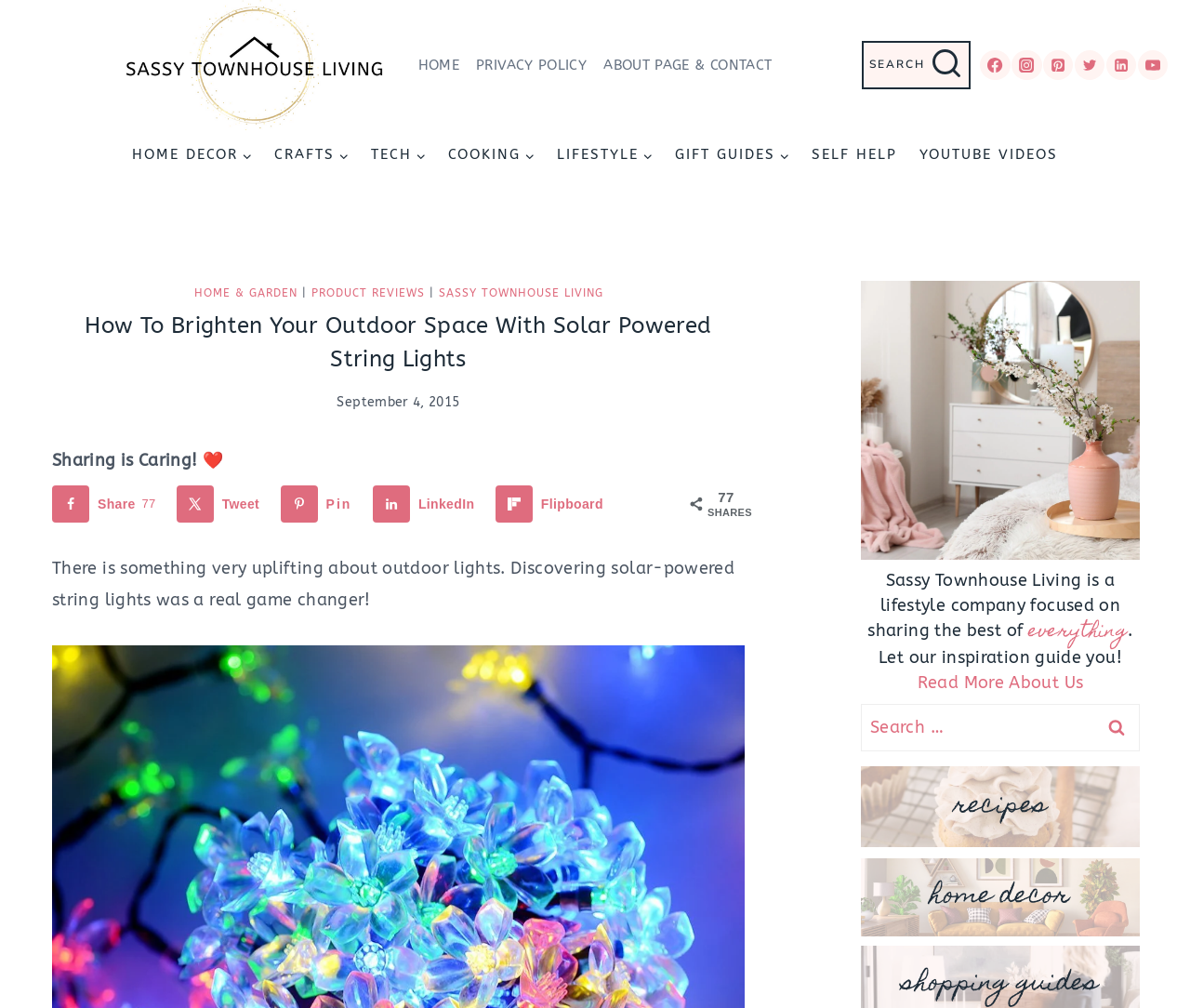Please answer the following question using a single word or phrase: 
What is the name of the website?

Sassy Townhouse Living